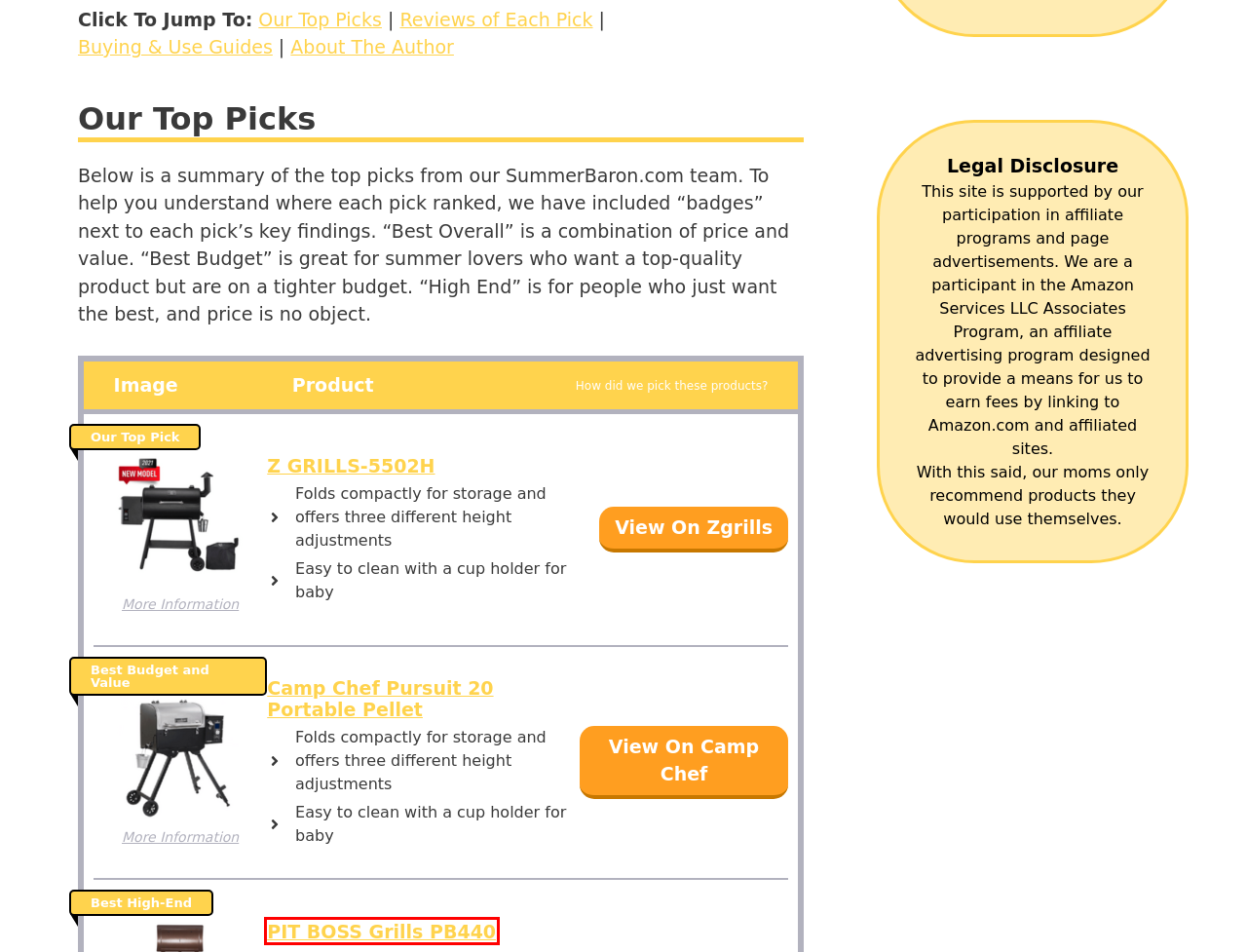Examine the screenshot of the webpage, which includes a red bounding box around an element. Choose the best matching webpage description for the page that will be displayed after clicking the element inside the red bounding box. Here are the candidates:
A. Best Offset Smoker Under $1500 (2024)
B. 7 Amazing Foods You Didn't Know You Could Smoke (2024)
C. Pit Boss Grills | Pit Boss® Grills
D. Pit barrel cooker review: best drum smoker in 2023?
E. What Is A Reverse Flow Smoker? - summerbaron.com
F. Smoked Beef Ribs Juicy & Tender – Easy Recipe - summerbaron.com
G. Techwood Smokeless Grill Review - summerbaron.com
H. Best Smoker Accessories (May, 2024)

C